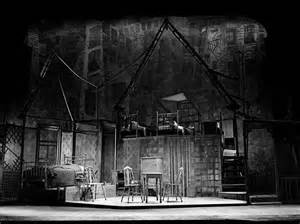Provide a one-word or brief phrase answer to the question:
What is the central element of the stage?

A wooden table